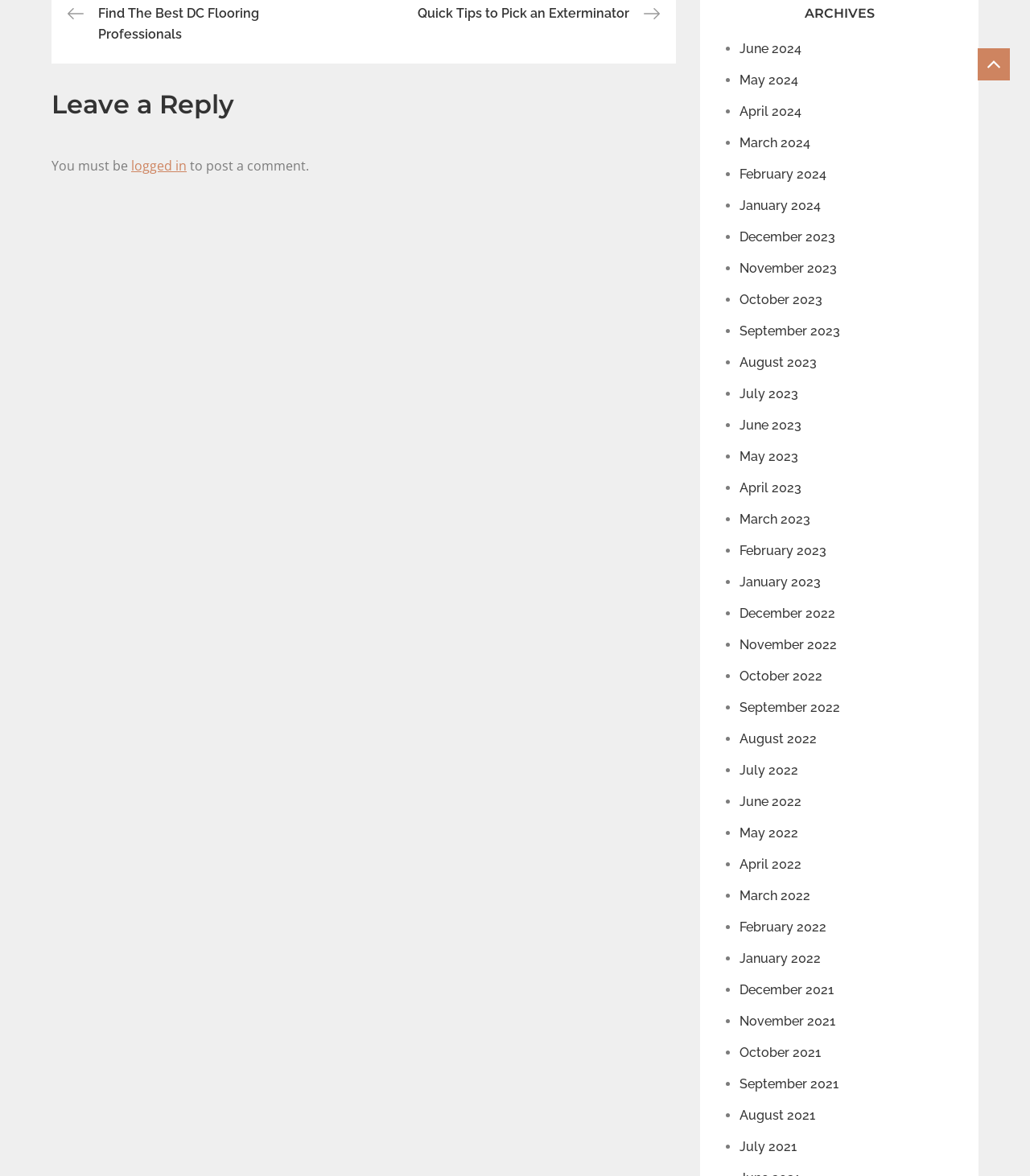Determine the bounding box coordinates of the clickable area required to perform the following instruction: "Click on 'June 2024'". The coordinates should be represented as four float numbers between 0 and 1: [left, top, right, bottom].

[0.718, 0.035, 0.778, 0.048]